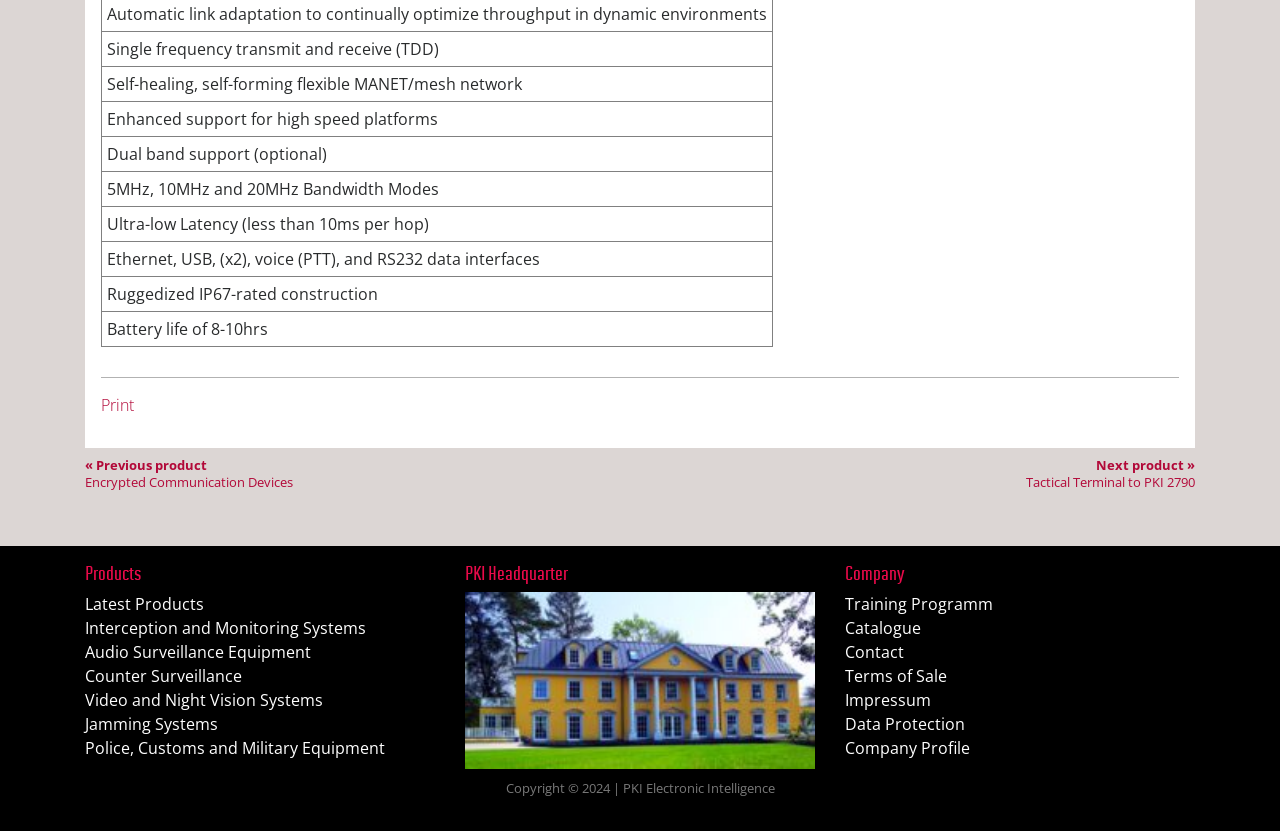Determine the bounding box coordinates for the area that should be clicked to carry out the following instruction: "Contact PKI".

[0.66, 0.771, 0.706, 0.798]